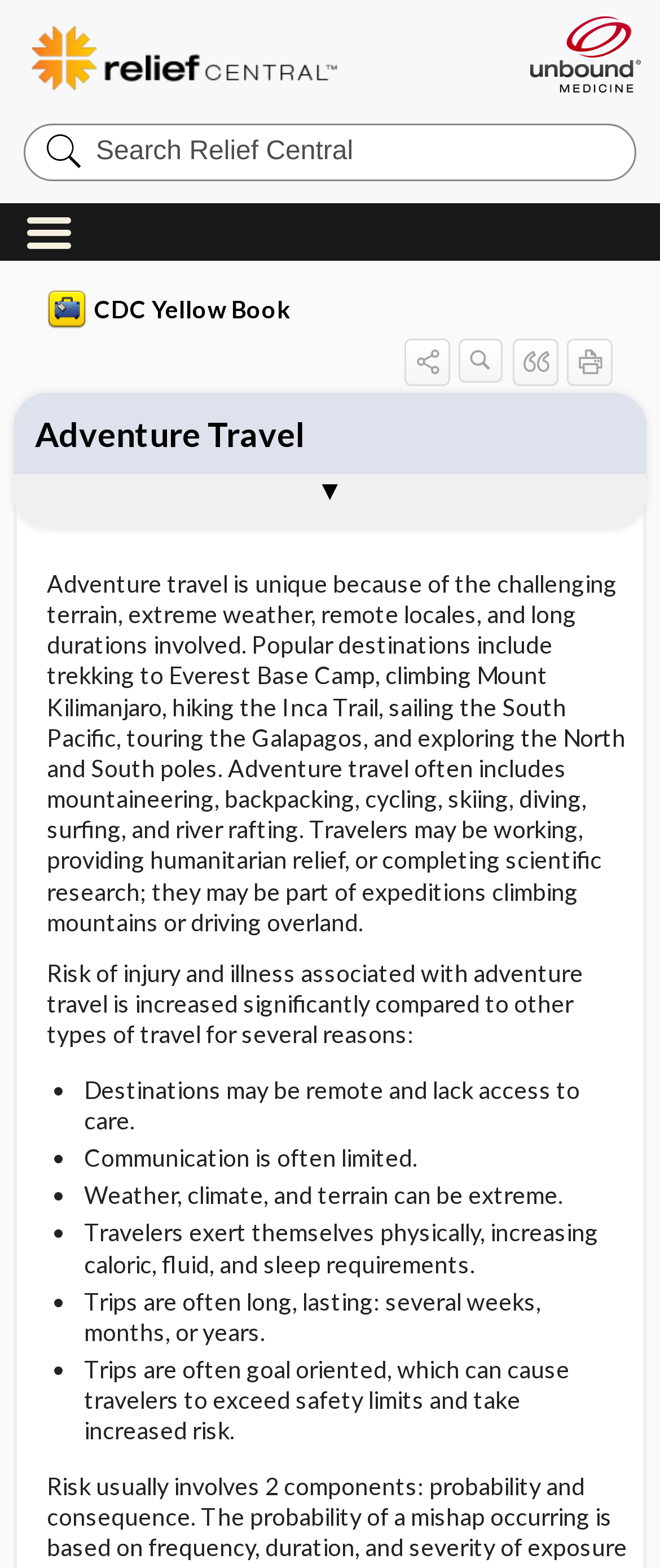Identify the bounding box coordinates necessary to click and complete the given instruction: "Read about Adventure Travel".

[0.056, 0.265, 0.893, 0.294]